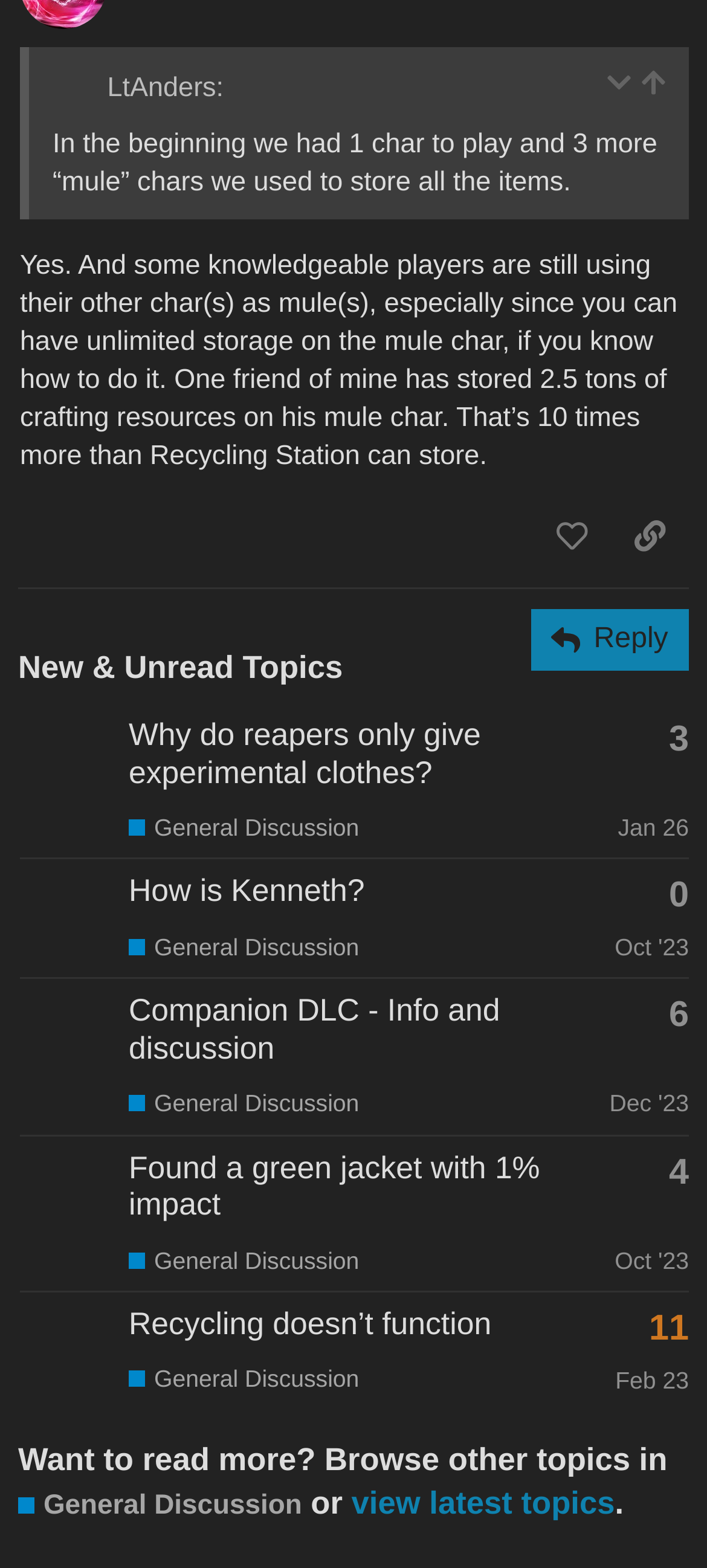How many replies does the topic 'Why do reapers only give experimental clothes?' have?
Answer briefly with a single word or phrase based on the image.

3